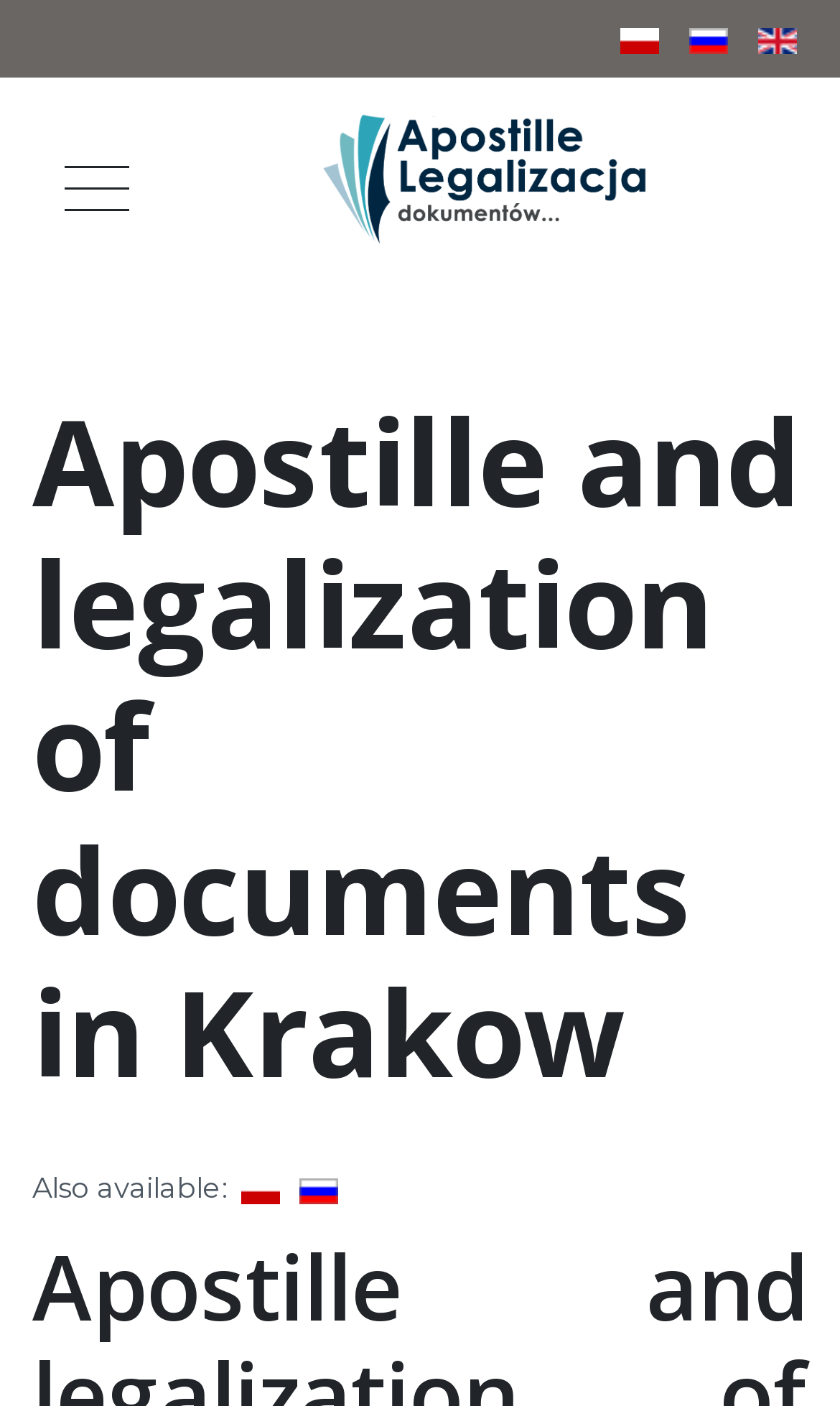Please extract the title of the webpage.

Apostille and legalization of documents in Krakow